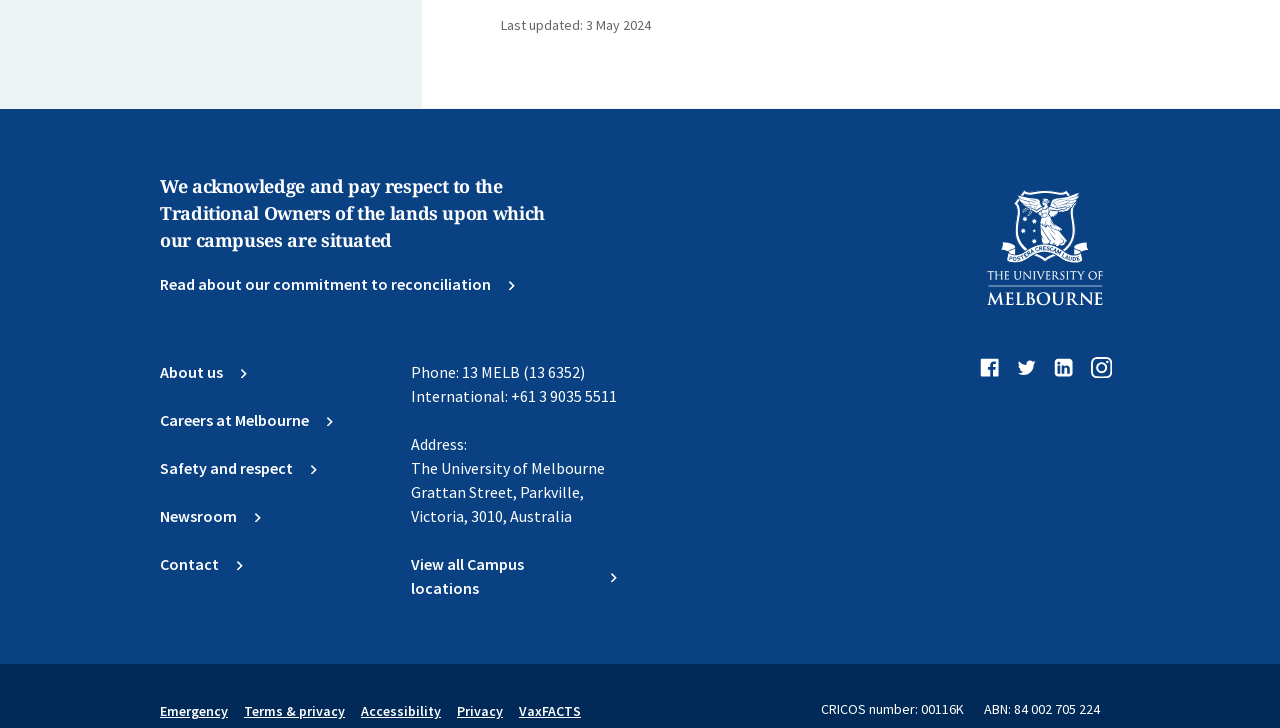What is the phone number for international calls?
Respond with a short answer, either a single word or a phrase, based on the image.

+61 3 9035 5511